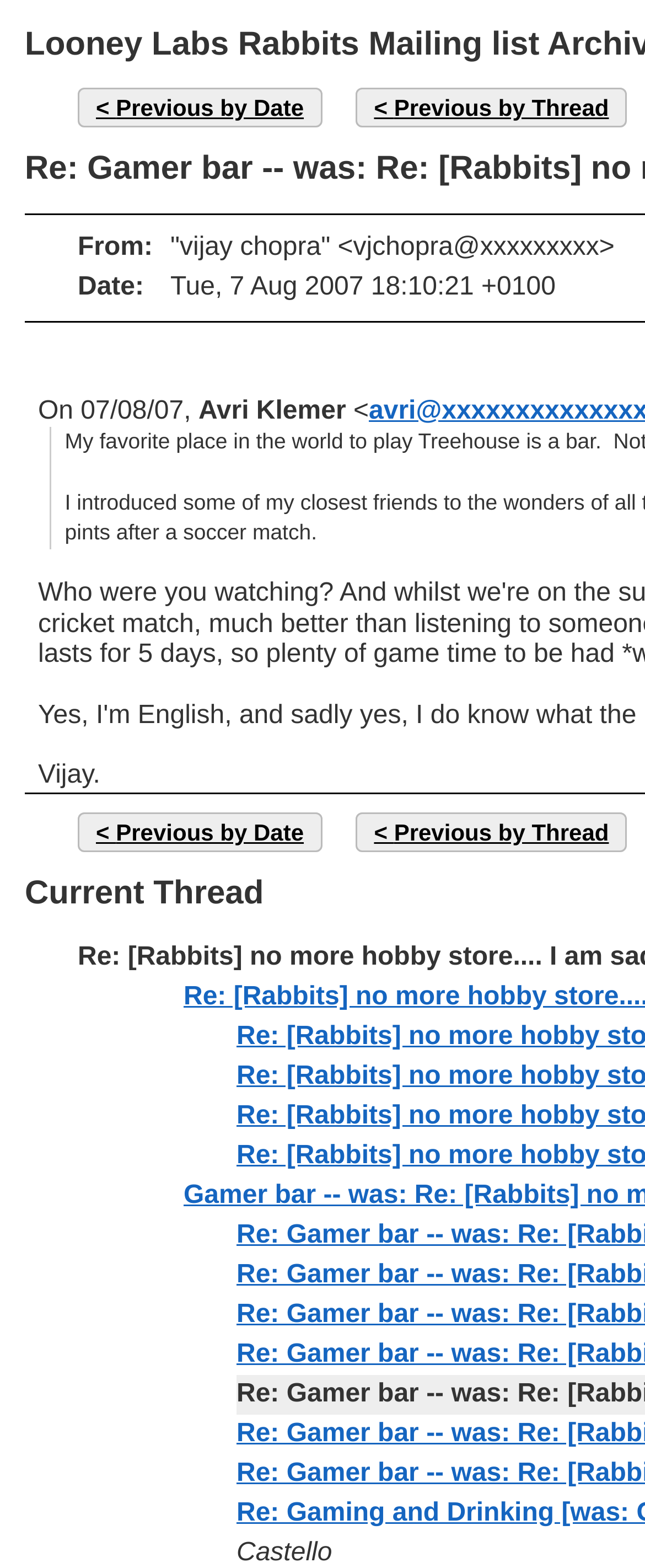Use the information in the screenshot to answer the question comprehensively: What is the sender's email address?

I found the sender's email address by looking at the text 'From' and its corresponding email address, which is 'vjchopra@xxxxxxxxx'.